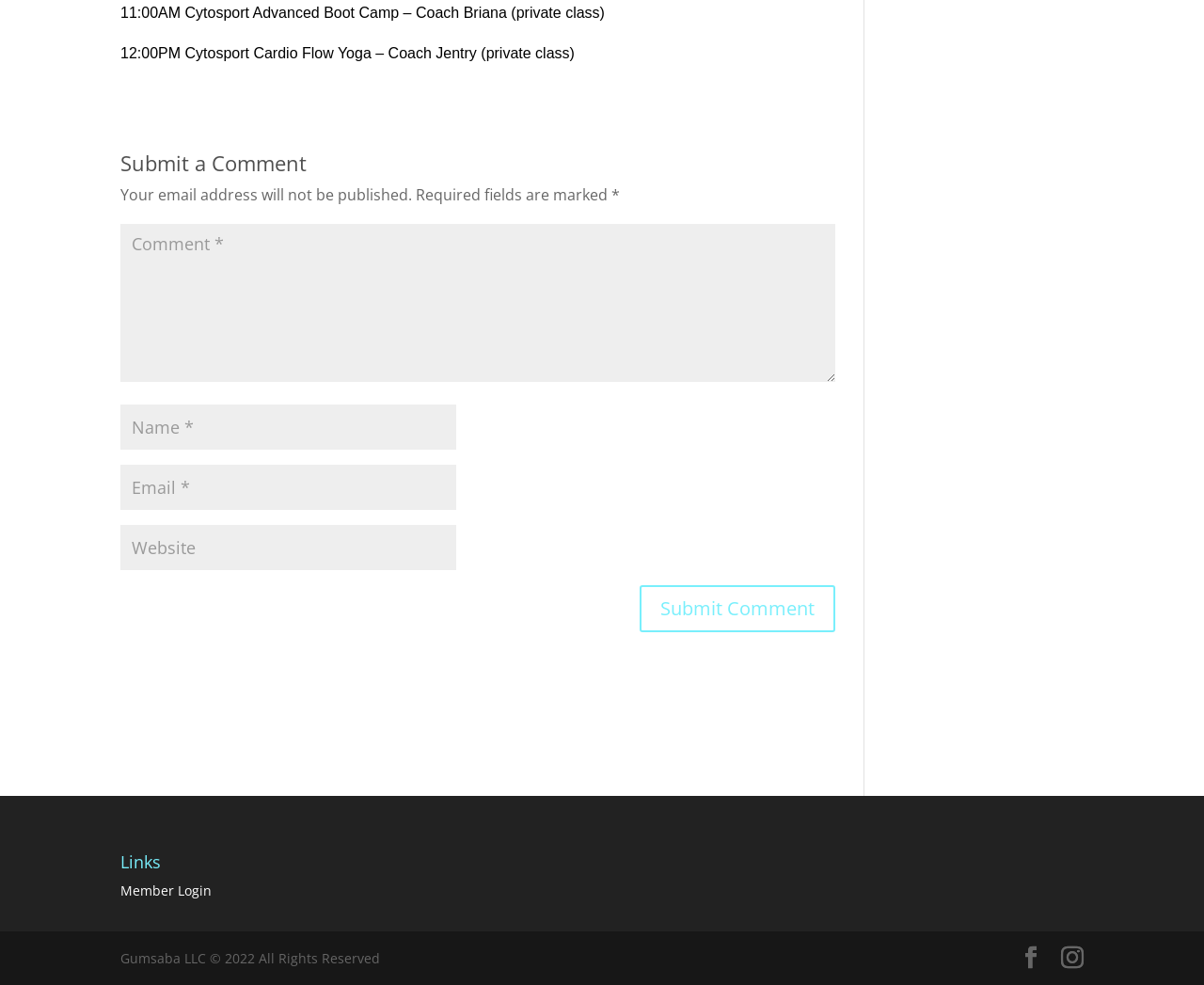Pinpoint the bounding box coordinates of the clickable area needed to execute the instruction: "Login as a member". The coordinates should be specified as four float numbers between 0 and 1, i.e., [left, top, right, bottom].

[0.1, 0.895, 0.176, 0.913]